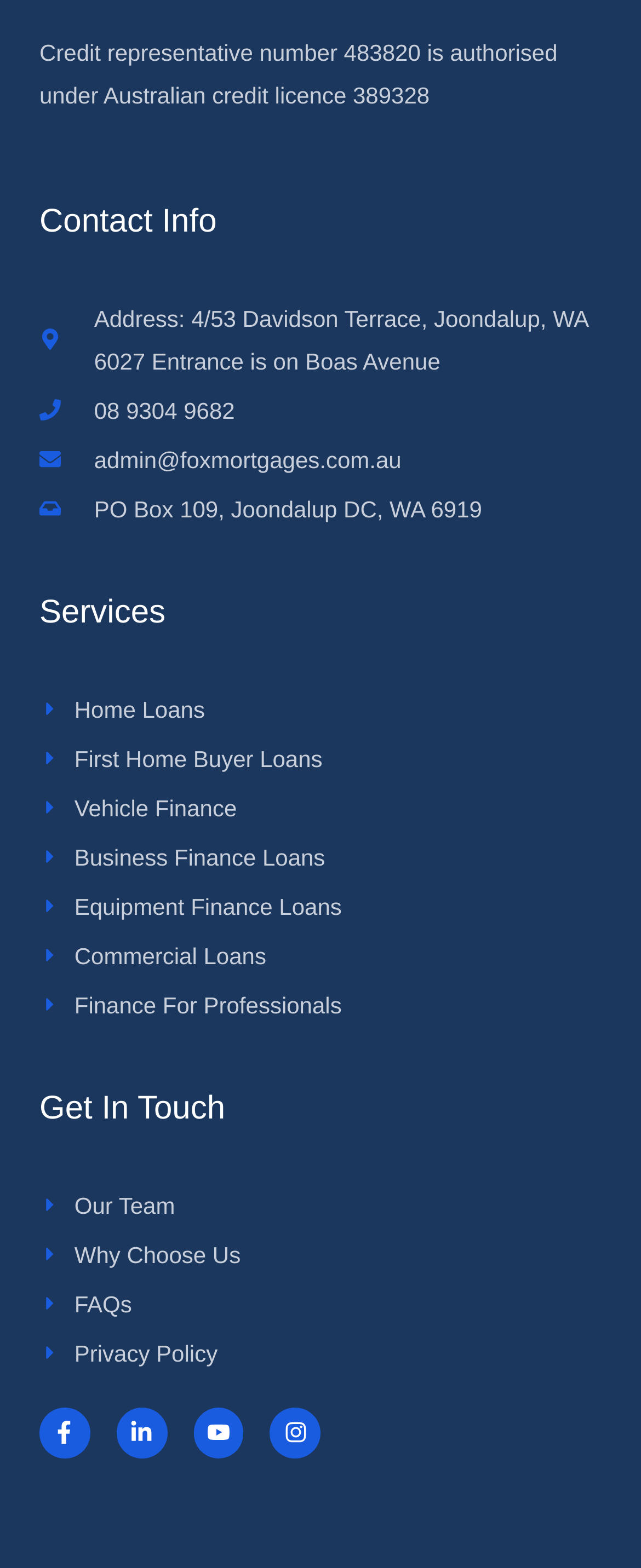What social media platforms is Fox Mortgages on?
Give a comprehensive and detailed explanation for the question.

The social media links are located at the bottom of the webpage, which includes links to Facebook and LinkedIn, represented by their respective icons.